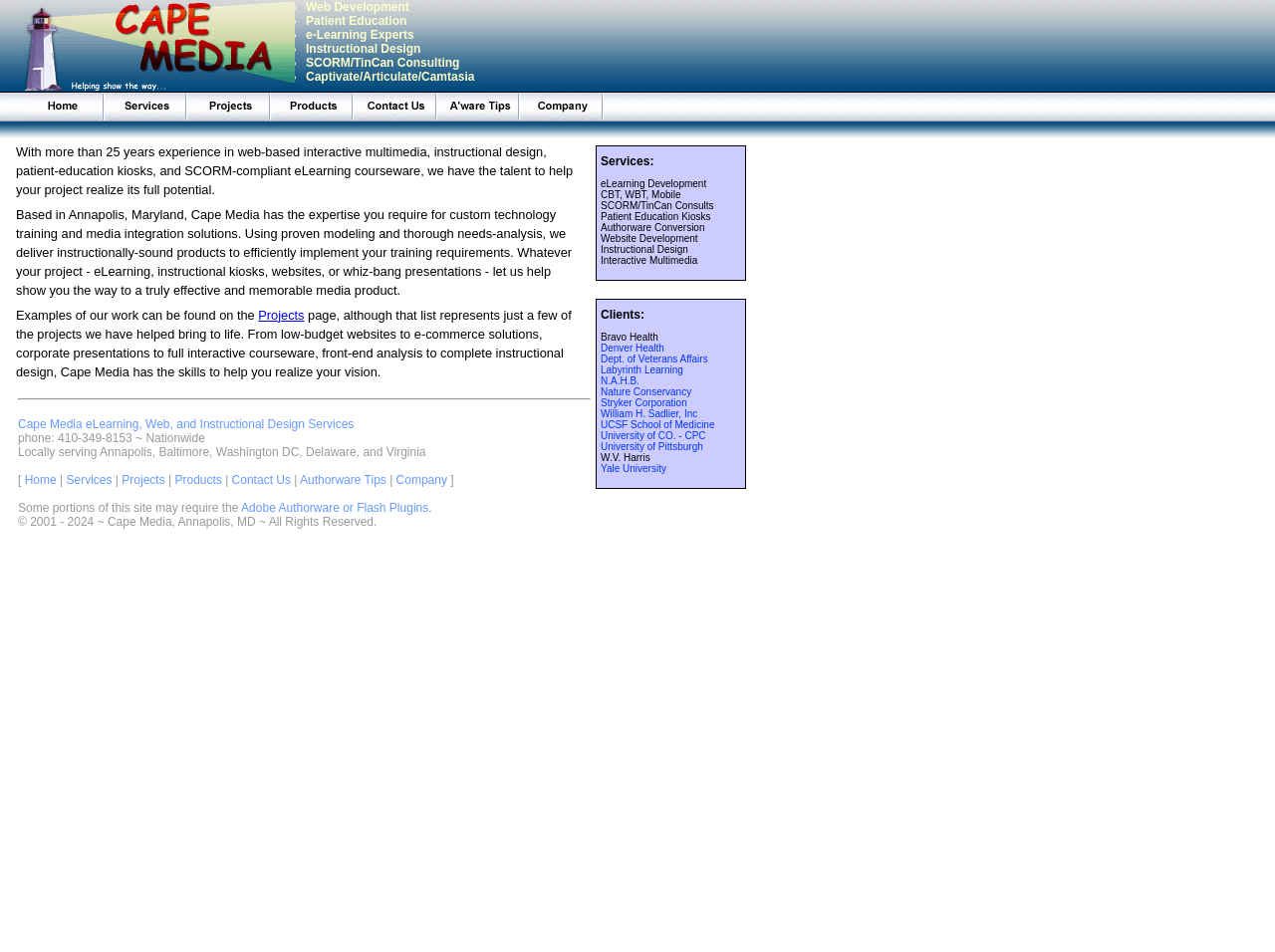What is the name of the university mentioned on the webpage?
Provide an in-depth answer to the question, covering all aspects.

I found this information by reading the list of clients on the webpage, specifically the link 'UCSF School of Medicine' which is one of the universities mentioned.